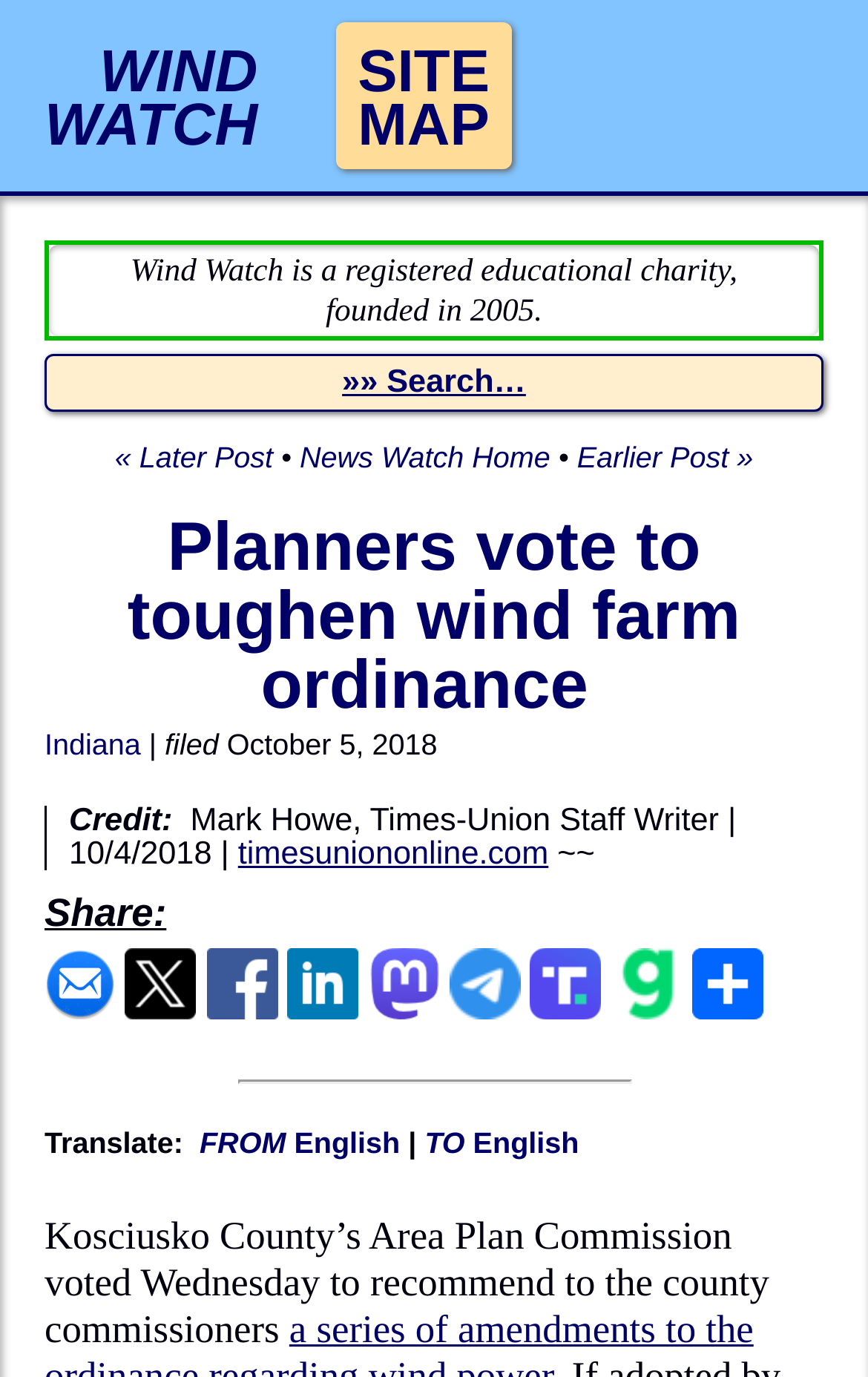What is the date of the news article?
Provide a detailed and well-explained answer to the question.

The date of the news article can be found in the middle of the webpage, where it says 'filed October 5, 2018'.